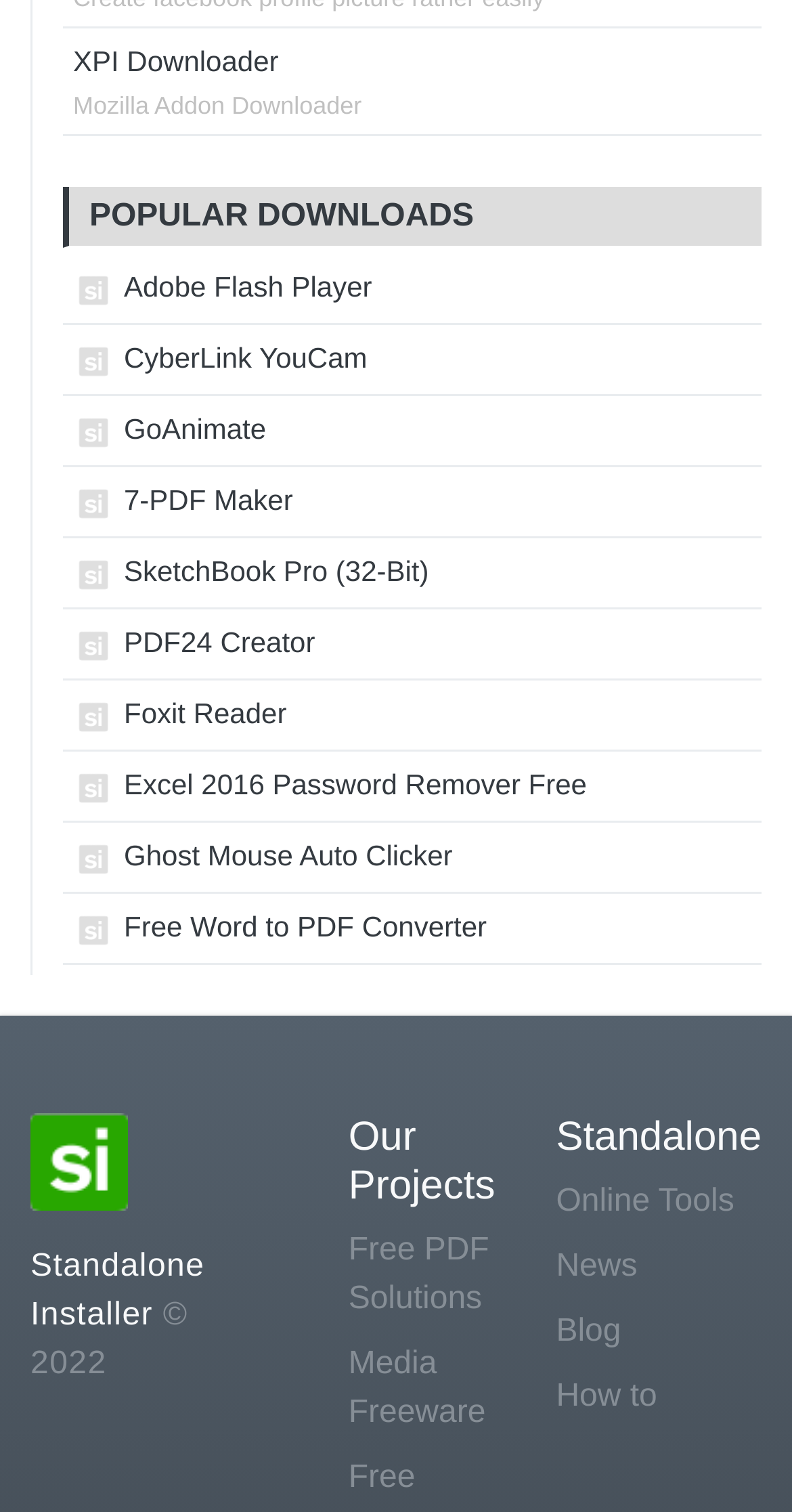Determine the bounding box coordinates for the UI element with the following description: "Excel 2016 Password Remover Free". The coordinates should be four float numbers between 0 and 1, represented as [left, top, right, bottom].

[0.092, 0.508, 0.741, 0.53]